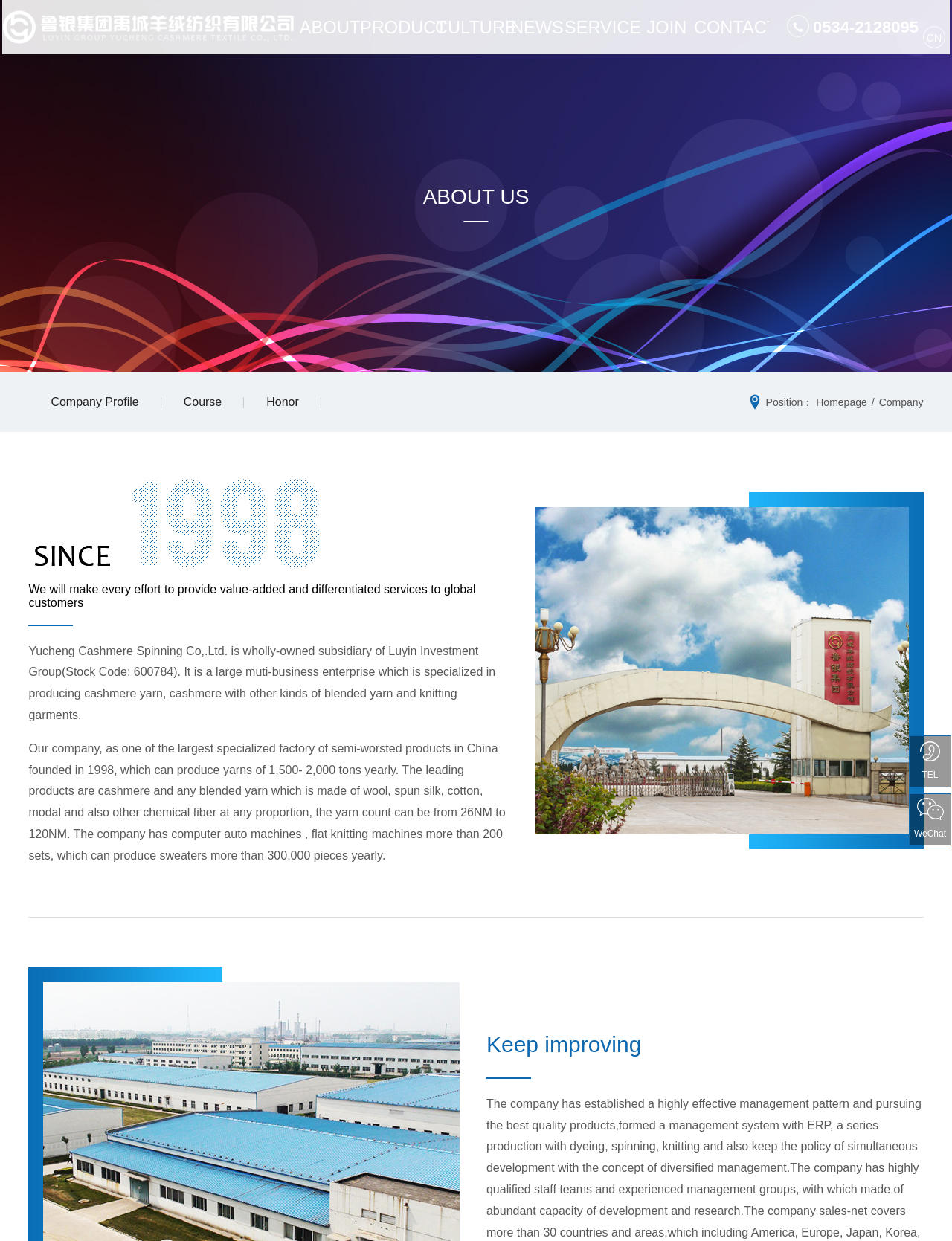Provide the bounding box coordinates for the UI element that is described as: "Company Profile".

[0.03, 0.3, 0.169, 0.348]